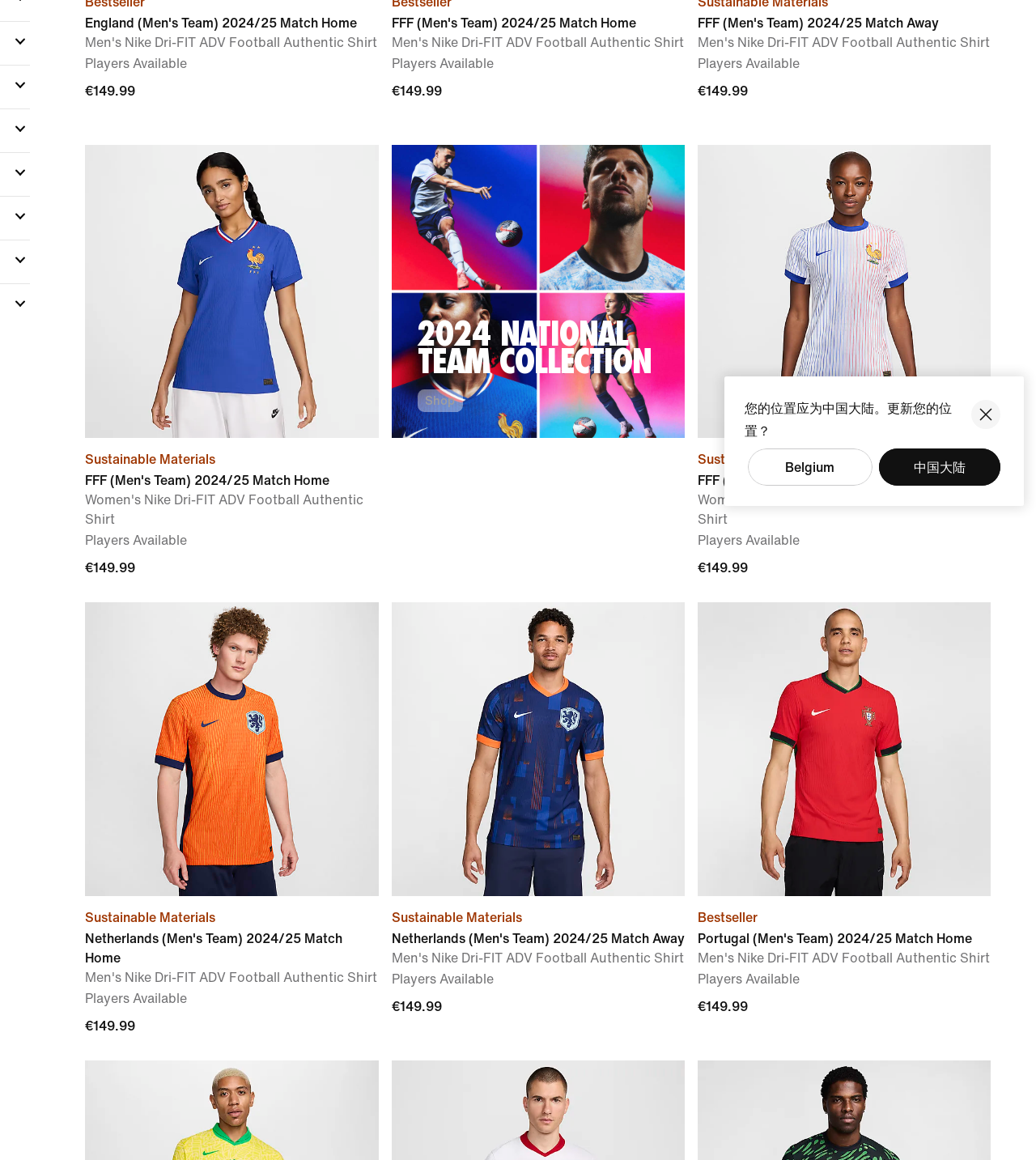Provide the bounding box coordinates of the HTML element this sentence describes: "Contact". The bounding box coordinates consist of four float numbers between 0 and 1, i.e., [left, top, right, bottom].

None